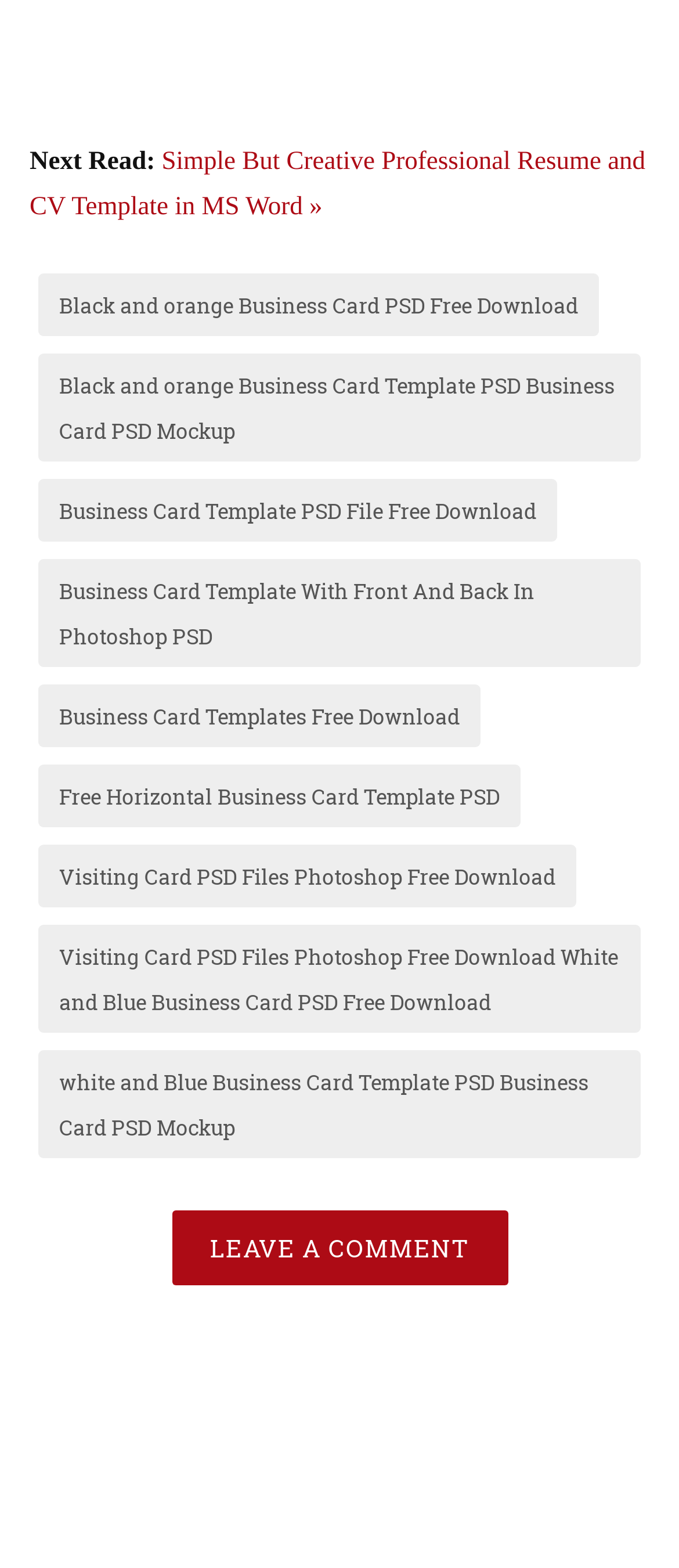Reply to the question below using a single word or brief phrase:
How many business card templates are listed?

12